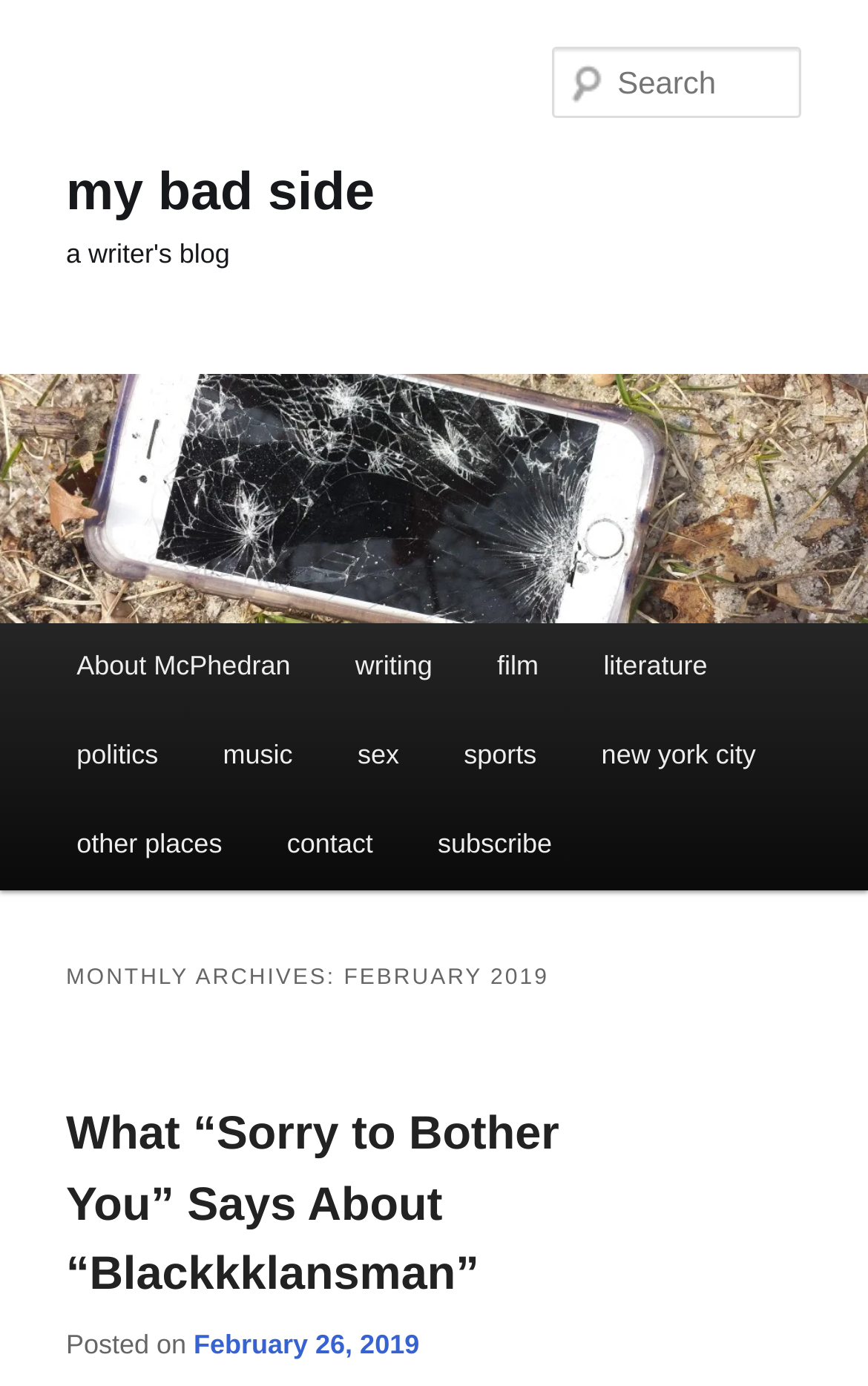What is the title or heading displayed on the webpage?

my bad side